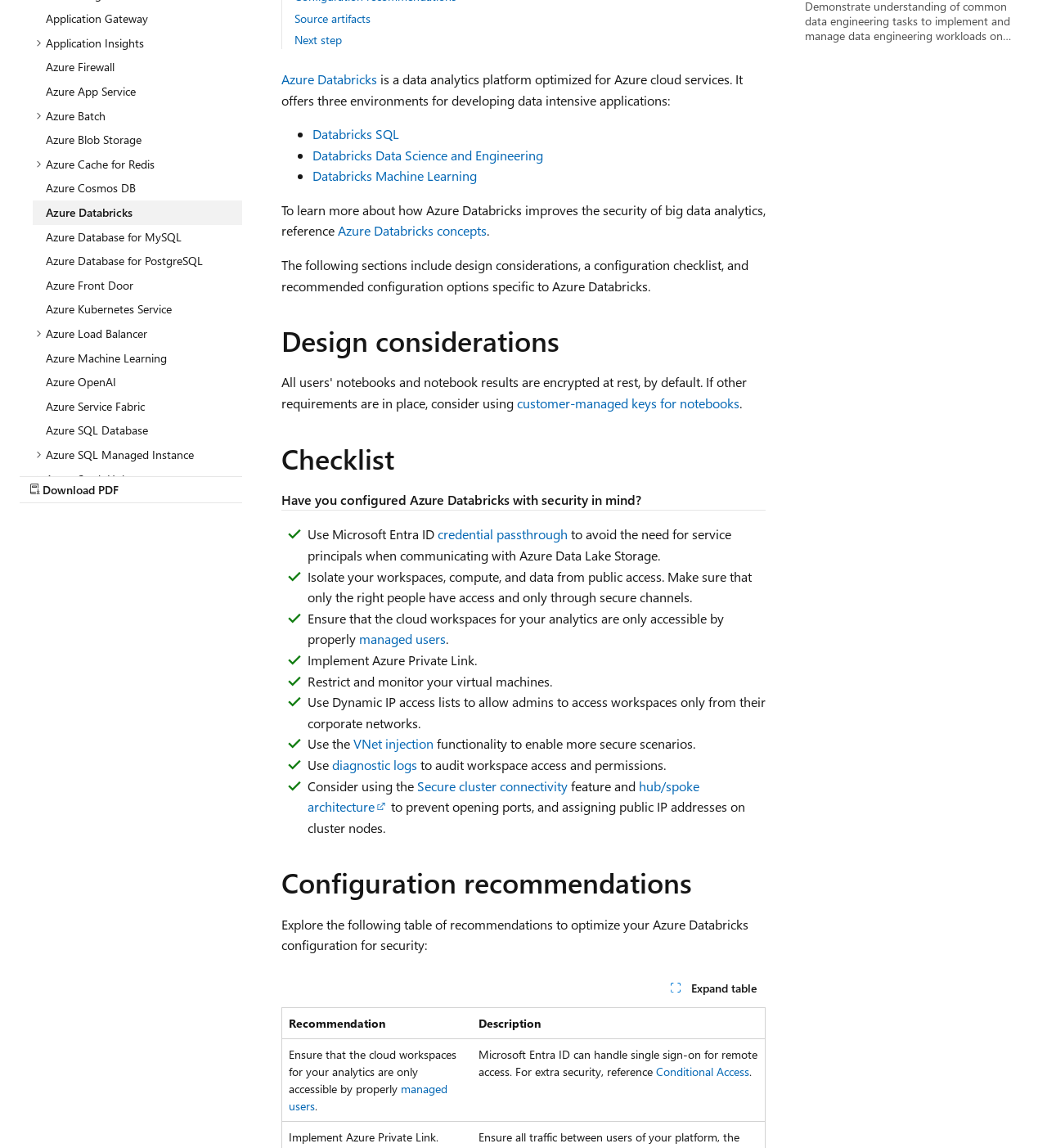Identify the bounding box coordinates for the UI element mentioned here: "Azure Databricks concepts". Provide the coordinates as four float values between 0 and 1, i.e., [left, top, right, bottom].

[0.323, 0.194, 0.465, 0.208]